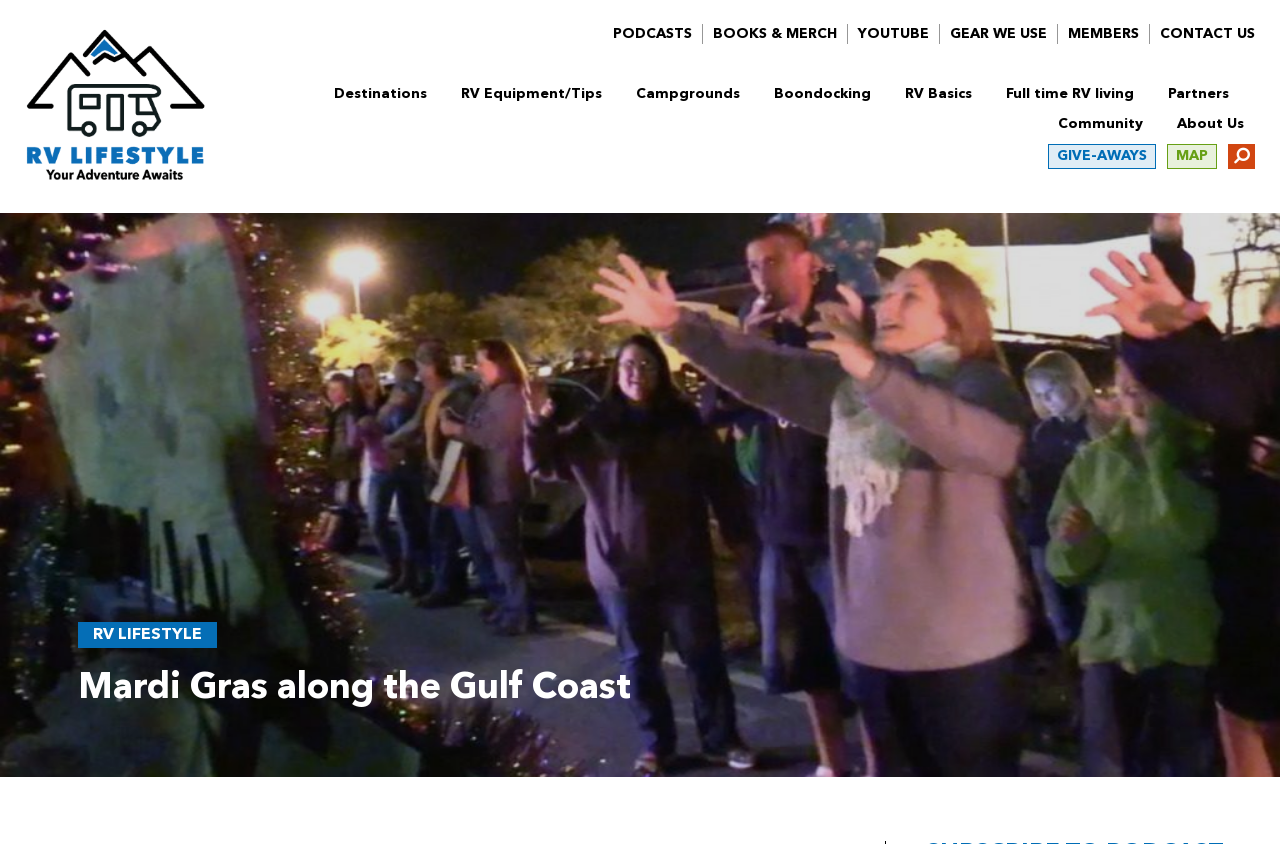Locate the bounding box coordinates of the clickable area to execute the instruction: "Check out GIVE-AWAYS". Provide the coordinates as four float numbers between 0 and 1, represented as [left, top, right, bottom].

[0.819, 0.171, 0.903, 0.2]